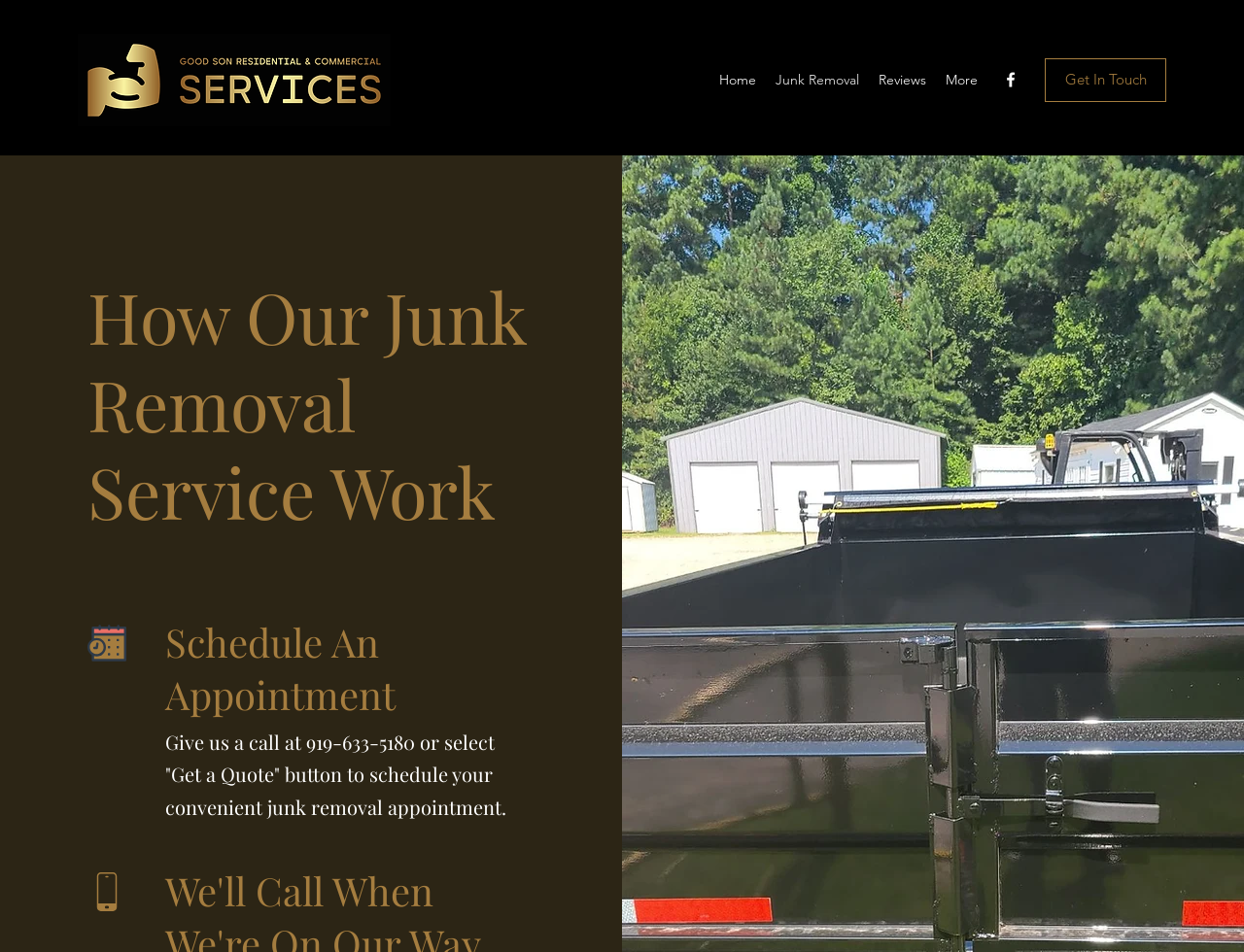What is the logo of the company?
Answer the question with as much detail as possible.

The logo of the company is Goodson logo, which is a black background with gold letters, as shown in the top left corner of the webpage.